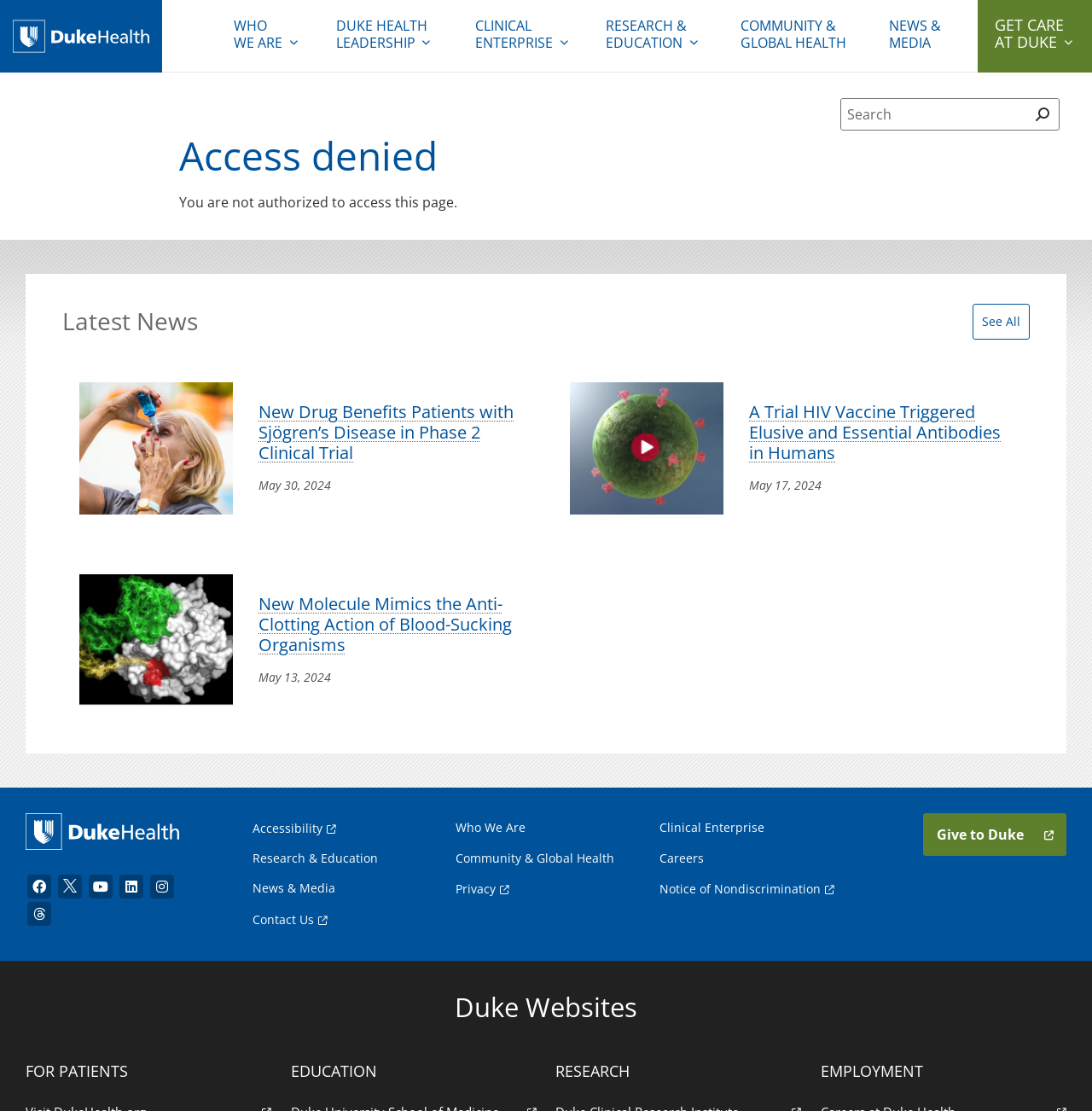Determine the bounding box coordinates for the HTML element described here: "aria-label="YouTube"".

[0.08, 0.785, 0.105, 0.81]